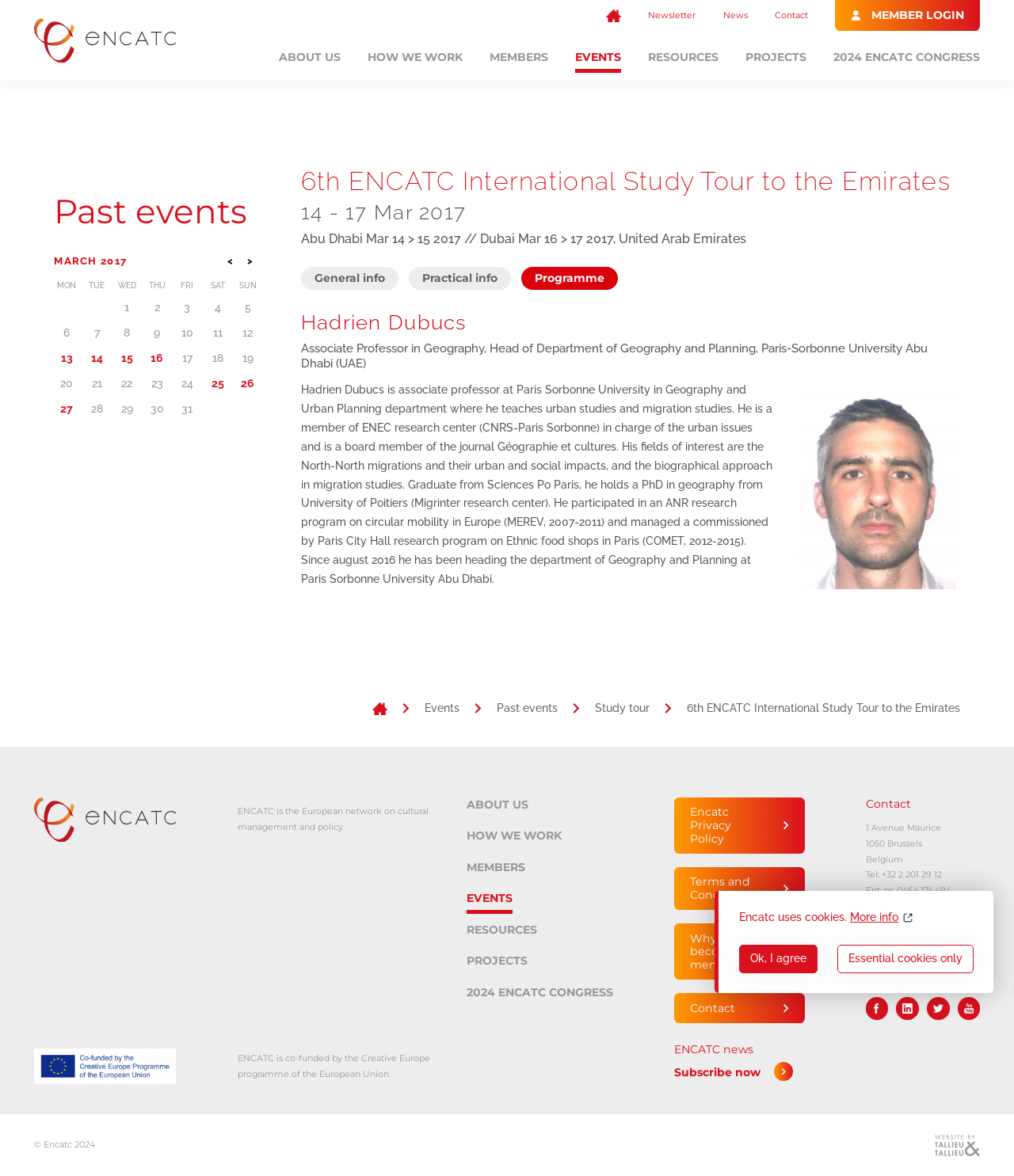Specify the bounding box coordinates for the region that must be clicked to perform the given instruction: "Click the 'MEMBER LOGIN' link".

[0.823, 0.0, 0.967, 0.027]